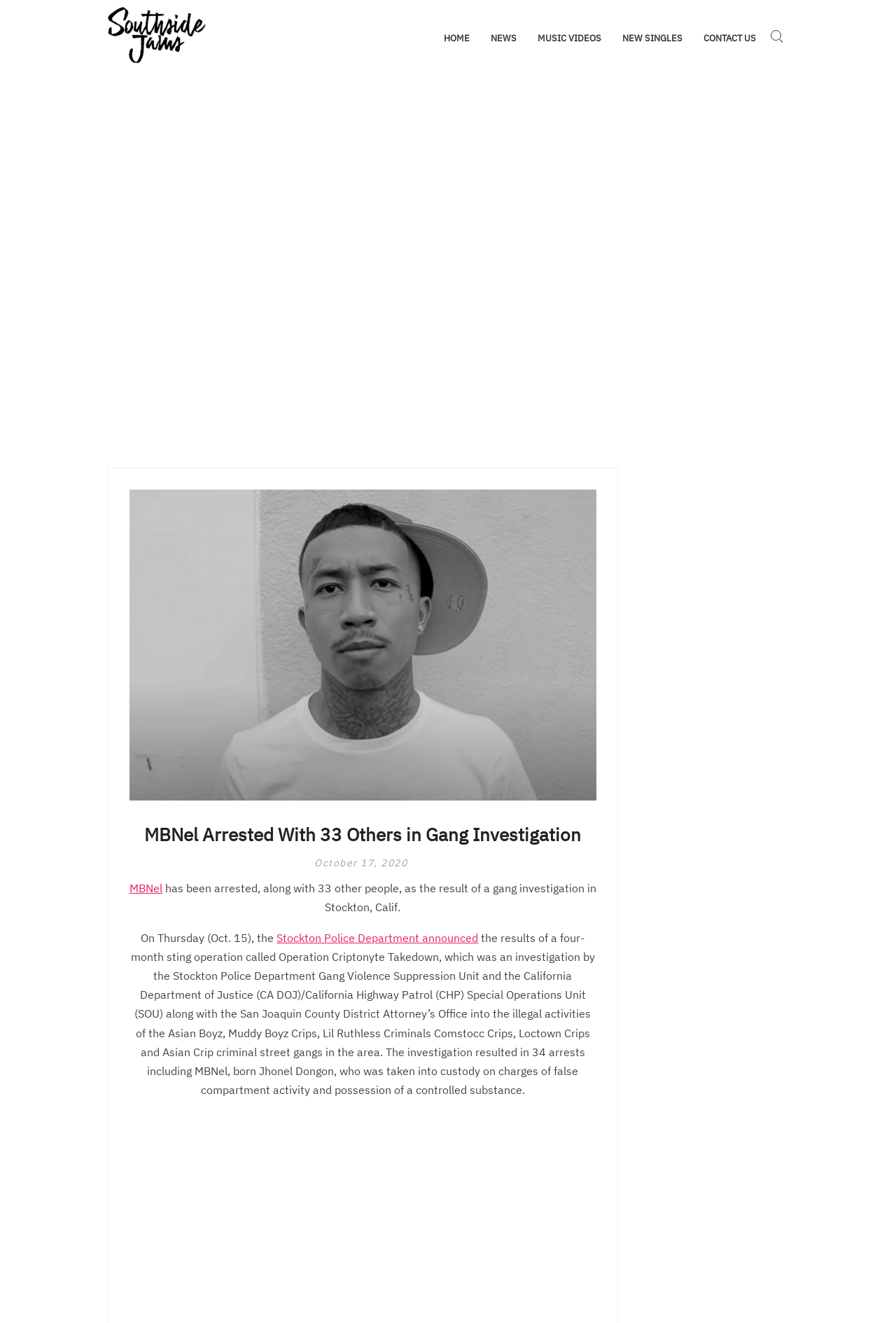What is the name of the police department involved in the investigation?
Please respond to the question with as much detail as possible.

The name of the police department can be found in the article, where it states 'the Stockton Police Department announced the results of a four-month sting operation...'.